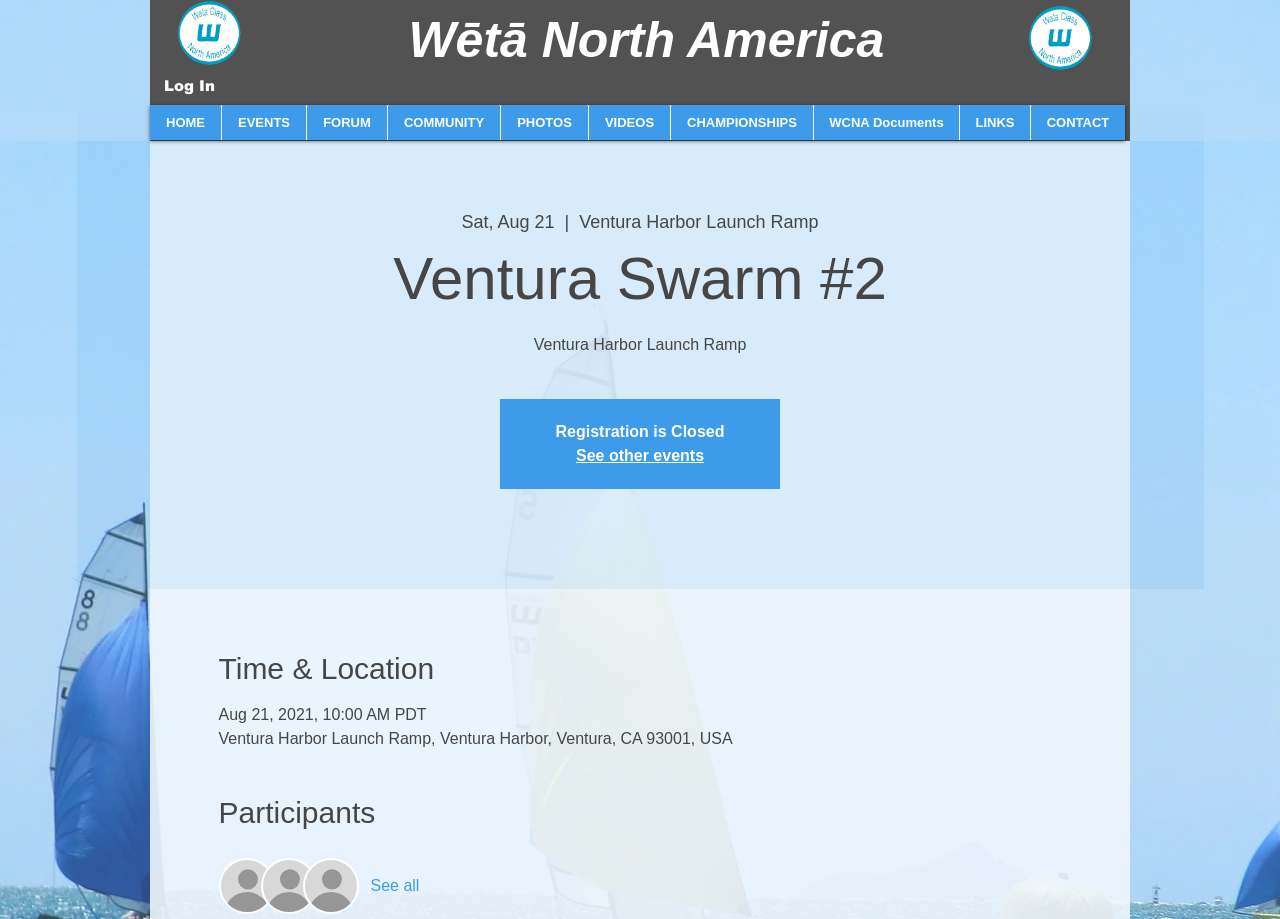Find the bounding box coordinates for the UI element whose description is: "HOME". The coordinates should be four float numbers between 0 and 1, in the format [left, top, right, bottom].

[0.117, 0.114, 0.173, 0.153]